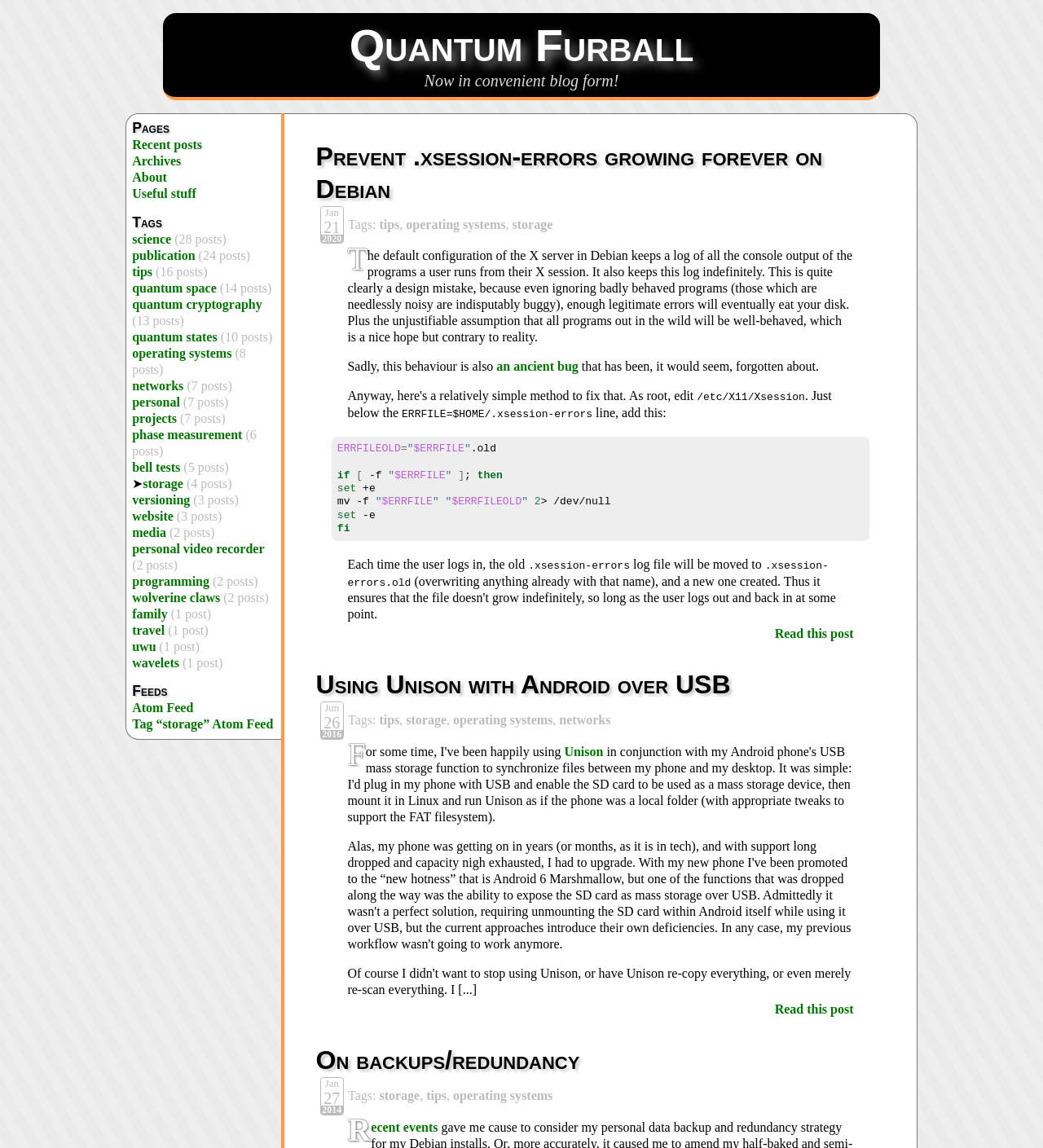Kindly determine the bounding box coordinates for the area that needs to be clicked to execute this instruction: "Click on the 'Quantum Furball' link".

[0.335, 0.017, 0.665, 0.062]